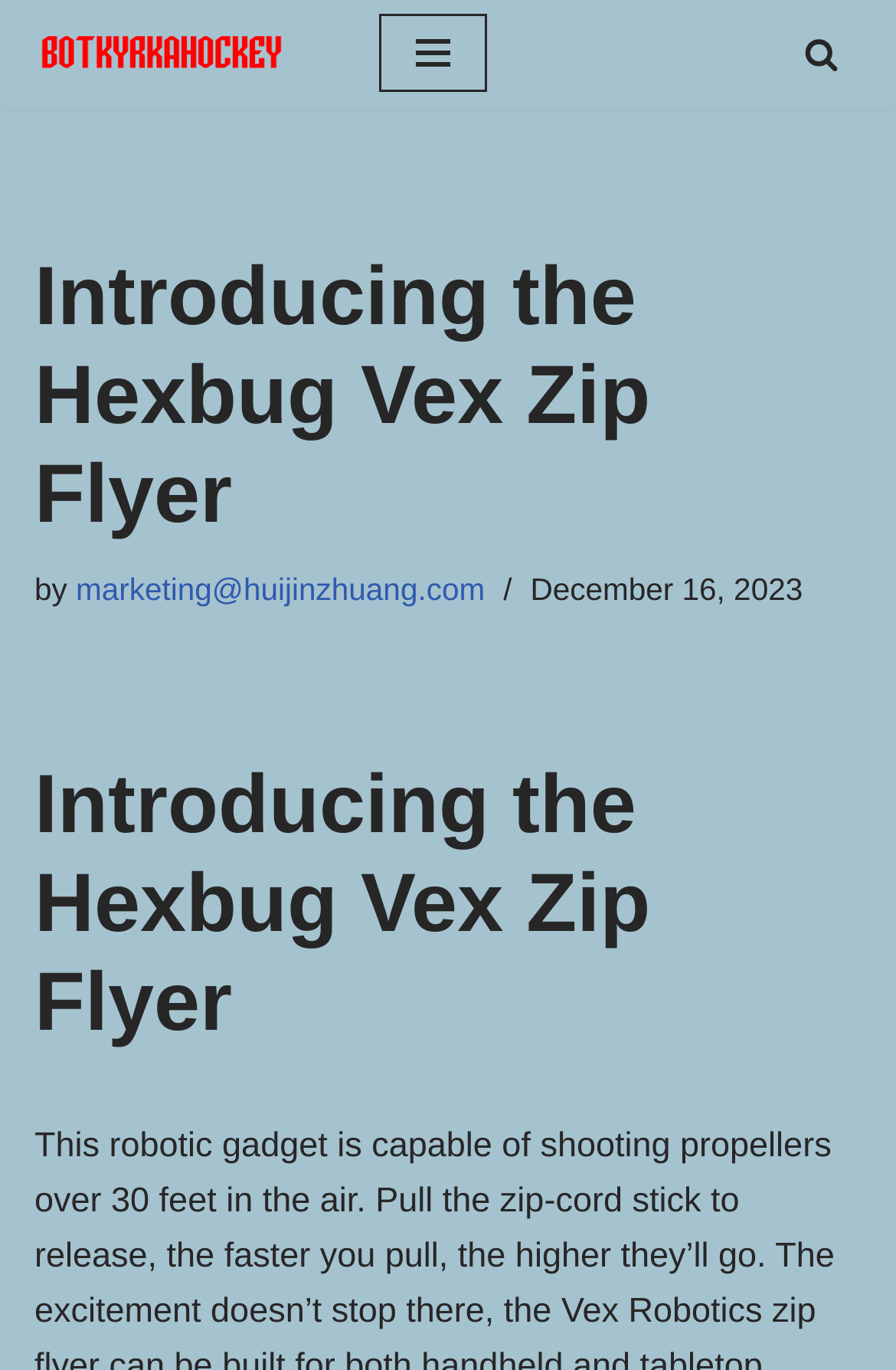What is the name of the product introduced?
From the screenshot, provide a brief answer in one word or phrase.

Hexbug Vex Zip Flyer